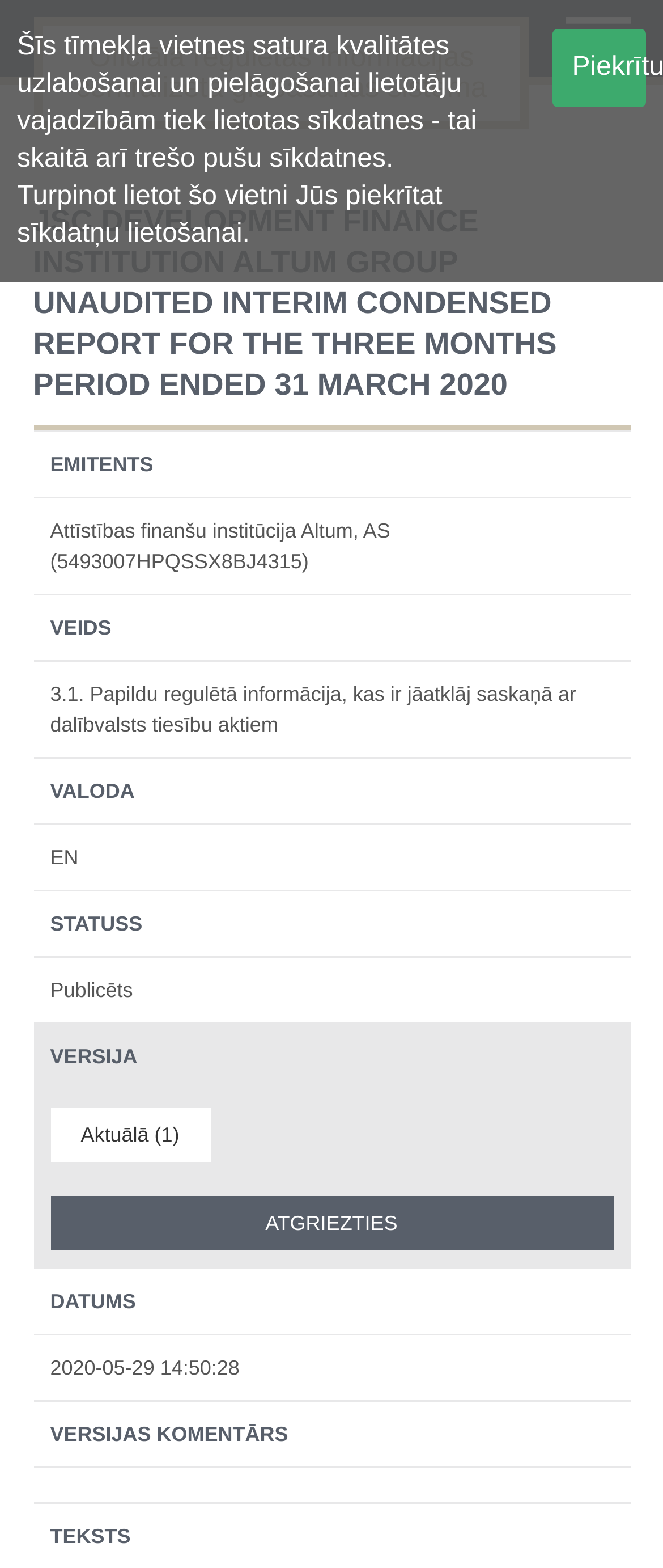Given the element description: "Aktuālā (1)", predict the bounding box coordinates of this UI element. The coordinates must be four float numbers between 0 and 1, given as [left, top, right, bottom].

[0.076, 0.706, 0.317, 0.741]